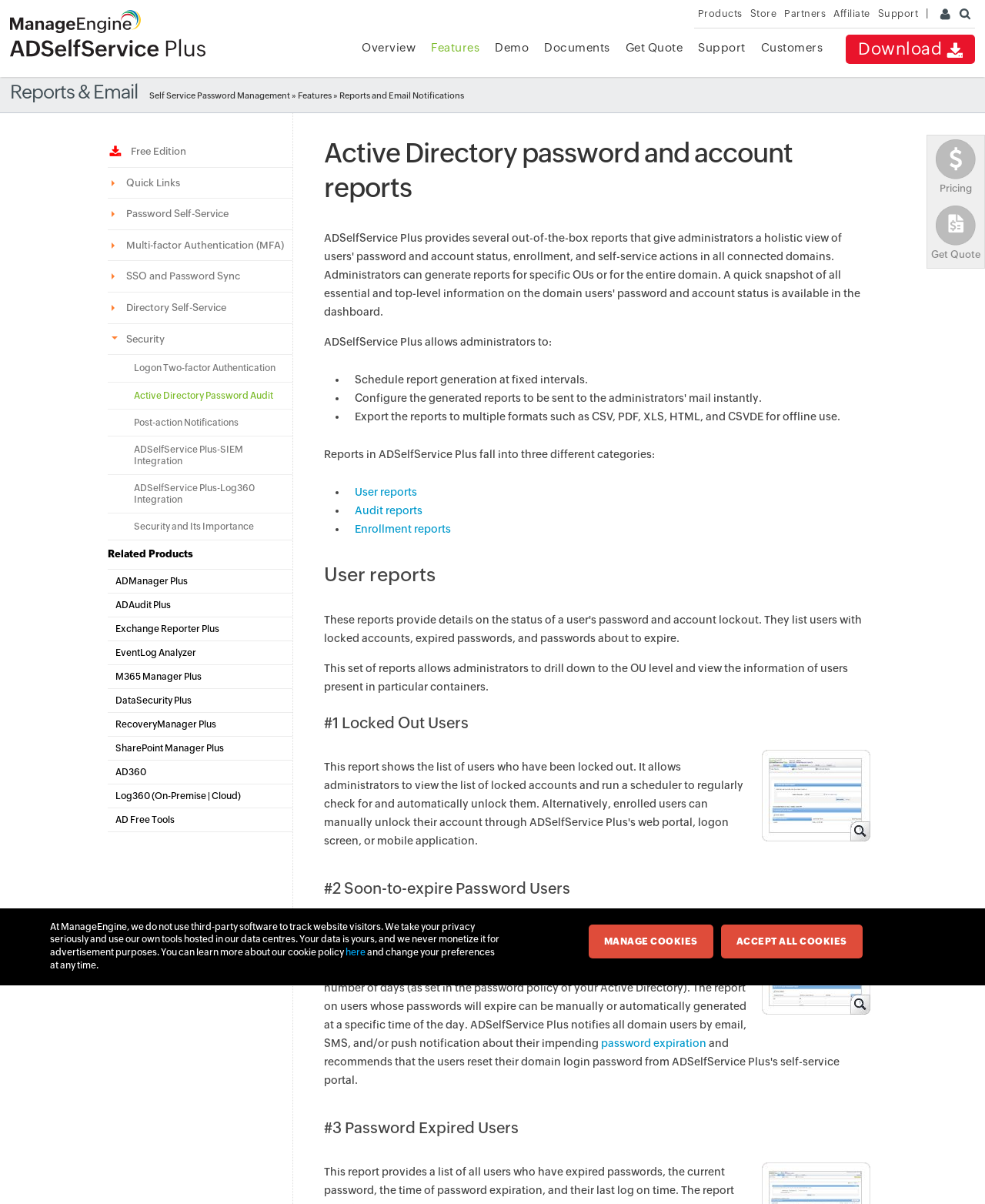Specify the bounding box coordinates of the area to click in order to execute this command: 'Get a quote'. The coordinates should consist of four float numbers ranging from 0 to 1, and should be formatted as [left, top, right, bottom].

[0.635, 0.034, 0.693, 0.045]